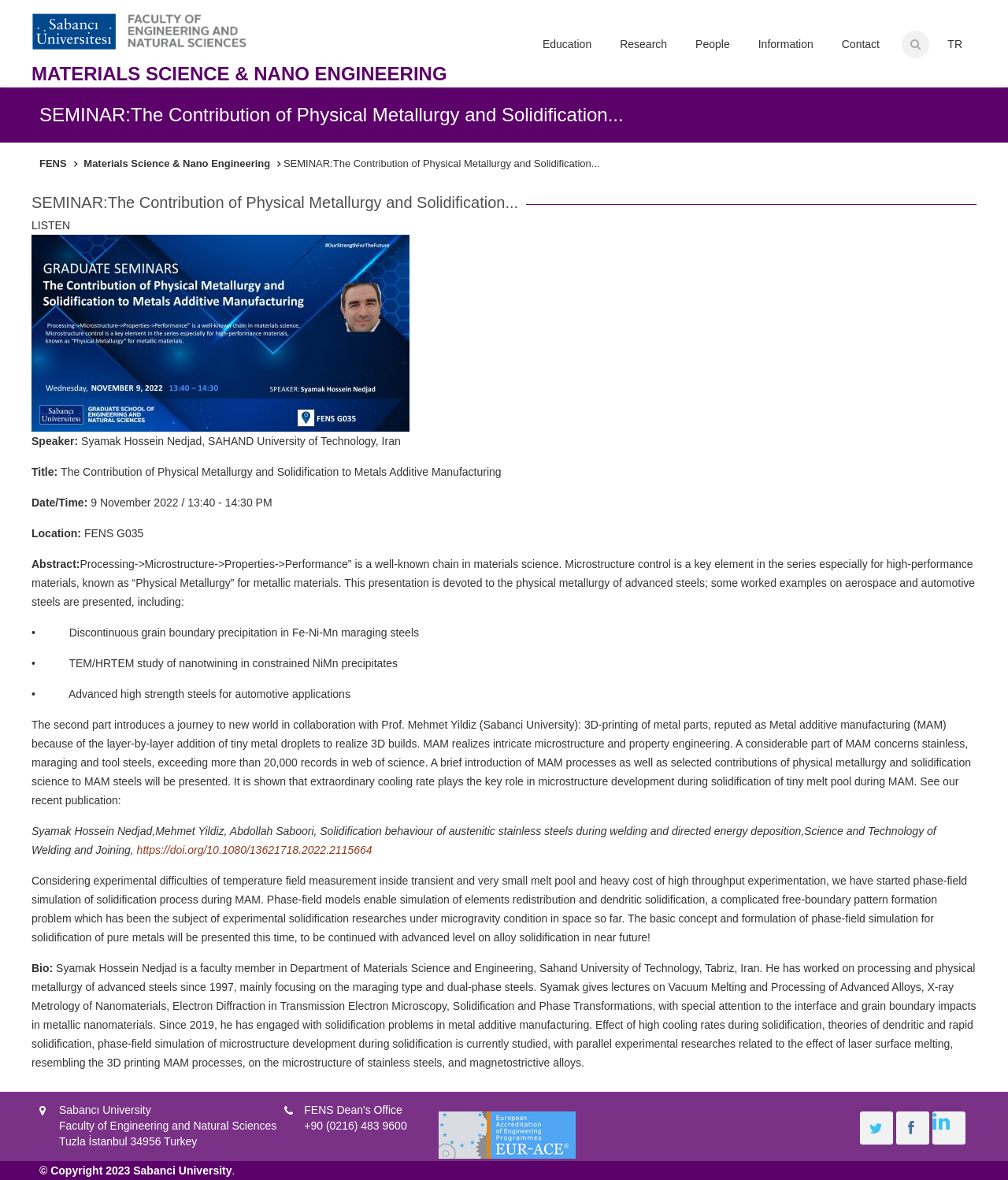Answer the question using only a single word or phrase: 
What is the faculty of the speaker?

Department of Materials Science and Engineering